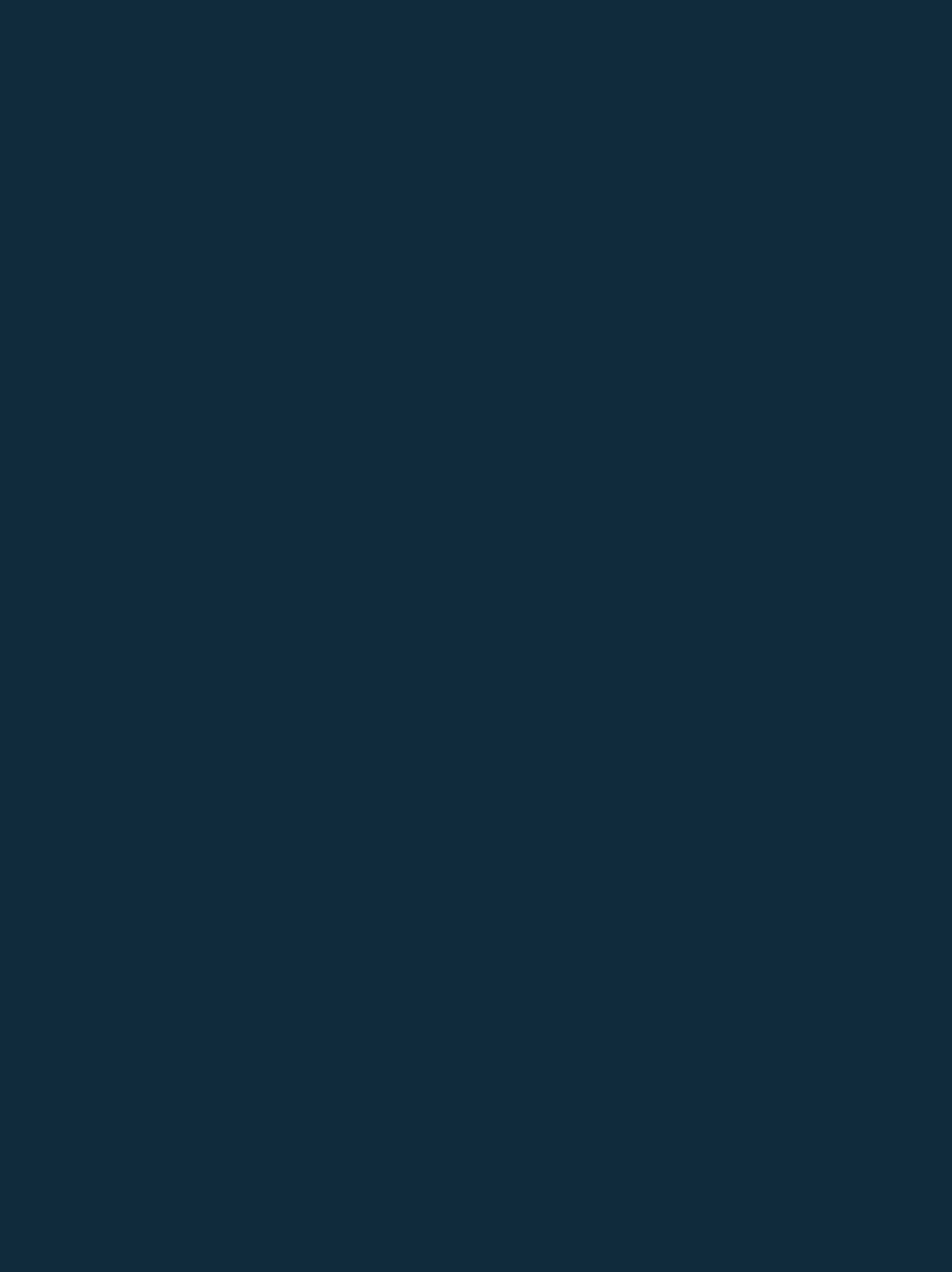Identify the coordinates of the bounding box for the element described below: "Kids In Poverty: Britain's Shame". Return the coordinates as four float numbers between 0 and 1: [left, top, right, bottom].

[0.042, 0.394, 0.252, 0.405]